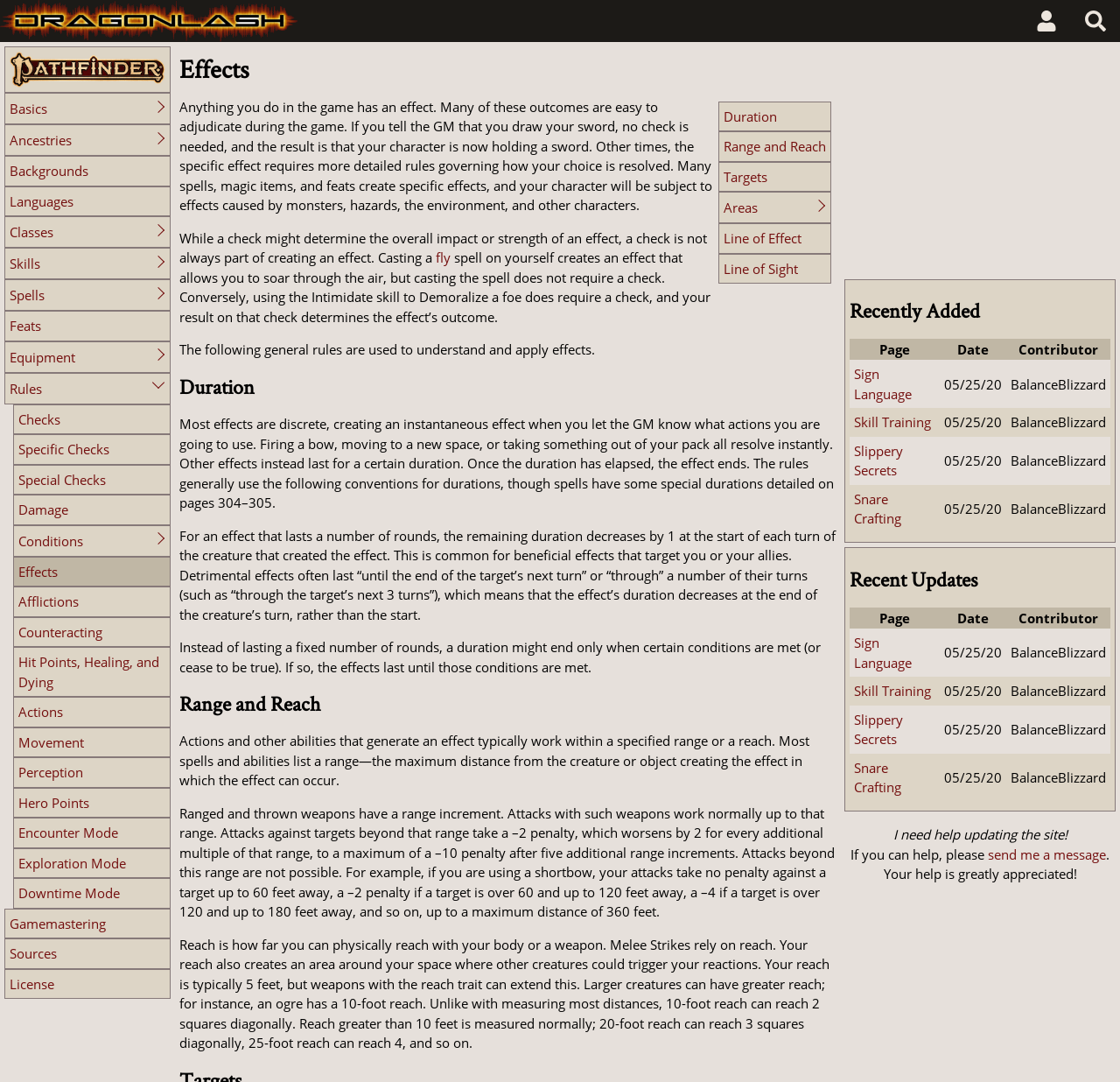Please provide the bounding box coordinate of the region that matches the element description: Hit Points, Healing, and Dying. Coordinates should be in the format (top-left x, top-left y, bottom-right x, bottom-right y) and all values should be between 0 and 1.

[0.012, 0.598, 0.152, 0.644]